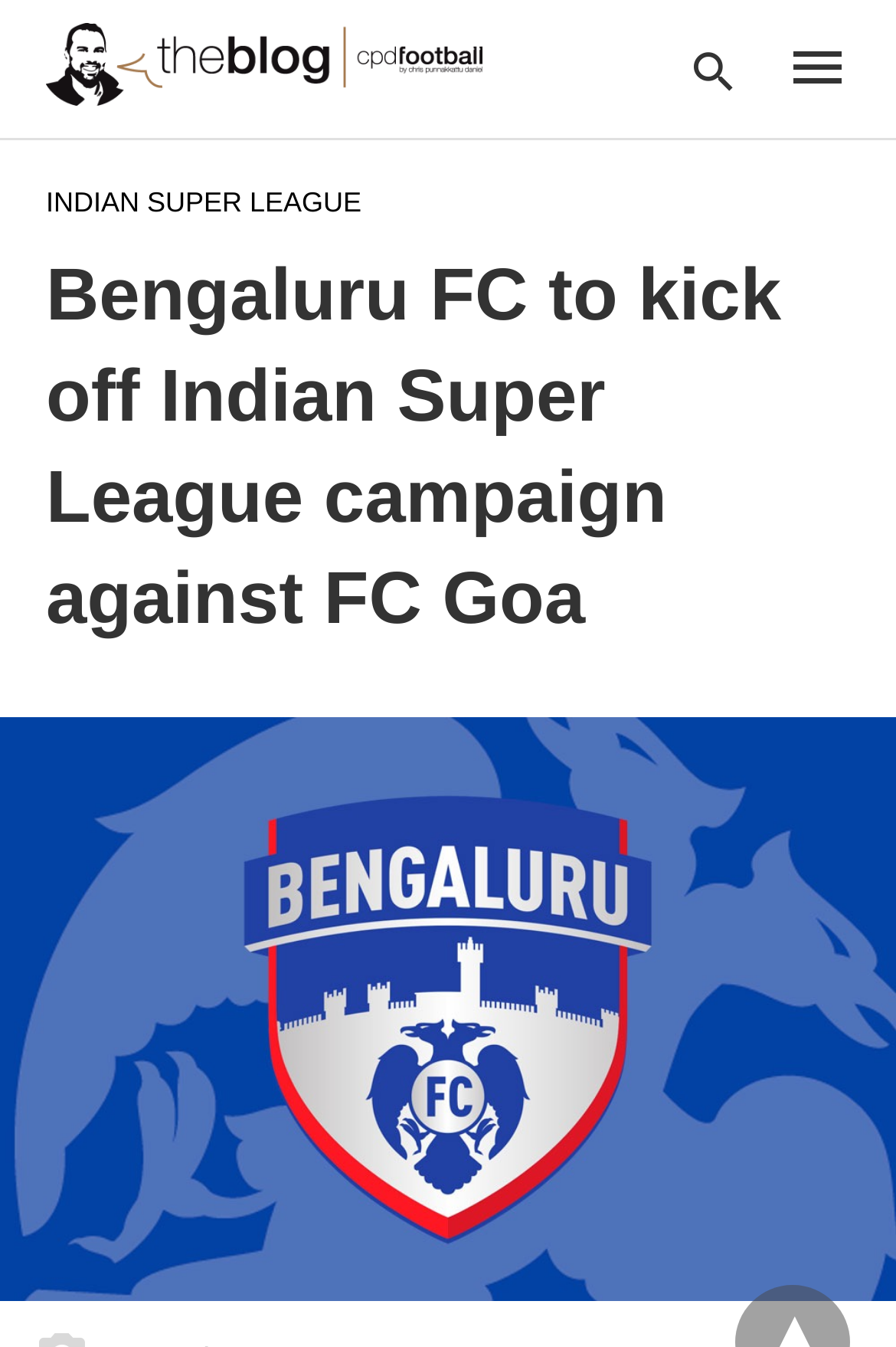Bounding box coordinates are specified in the format (top-left x, top-left y, bottom-right x, bottom-right y). All values are floating point numbers bounded between 0 and 1. Please provide the bounding box coordinate of the region this sentence describes: Skip to content

None